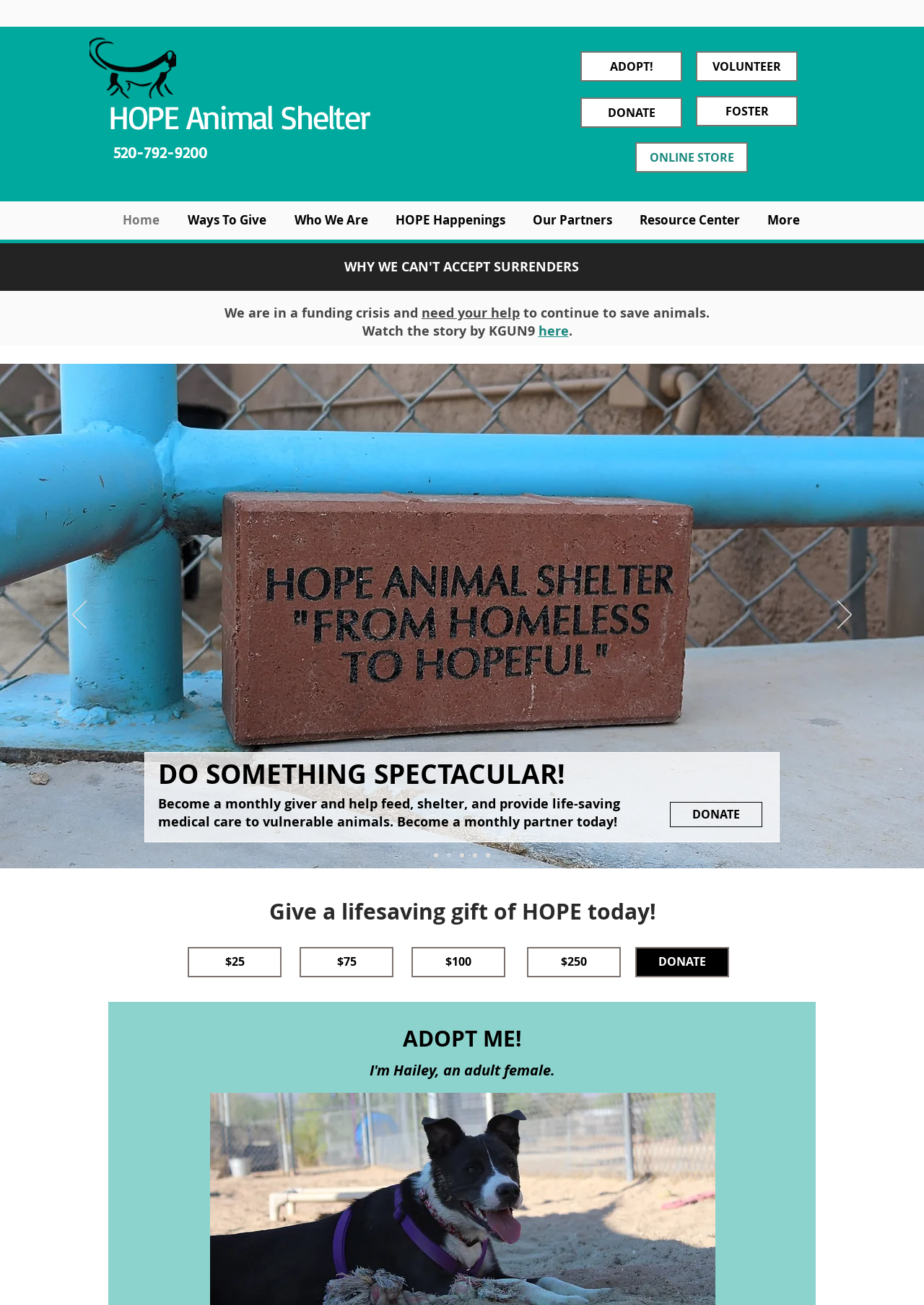Determine the bounding box coordinates of the area to click in order to meet this instruction: "Click the DONATE link".

[0.628, 0.075, 0.738, 0.098]